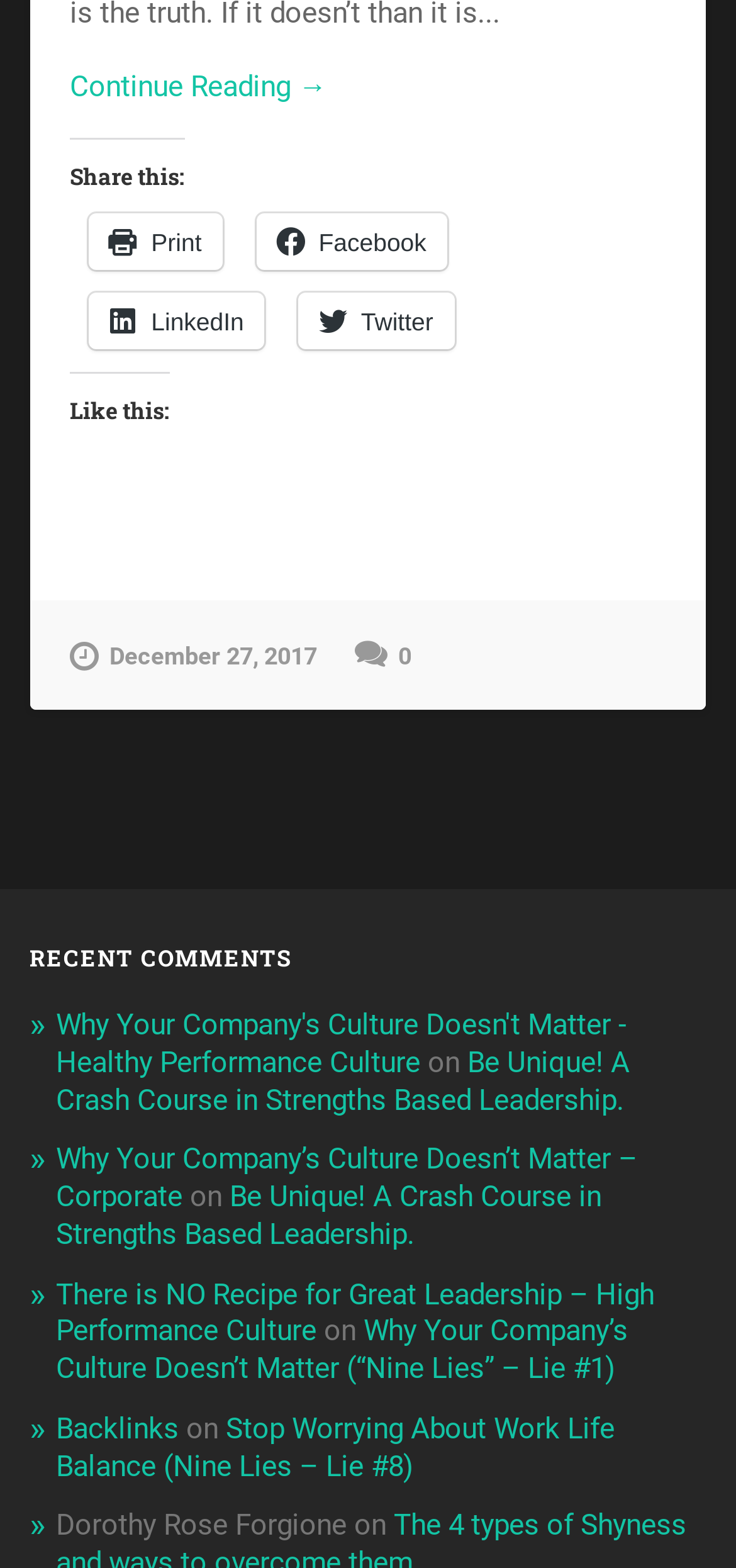Show the bounding box coordinates of the element that should be clicked to complete the task: "Click on 'Continue Reading →'".

[0.095, 0.043, 0.905, 0.07]